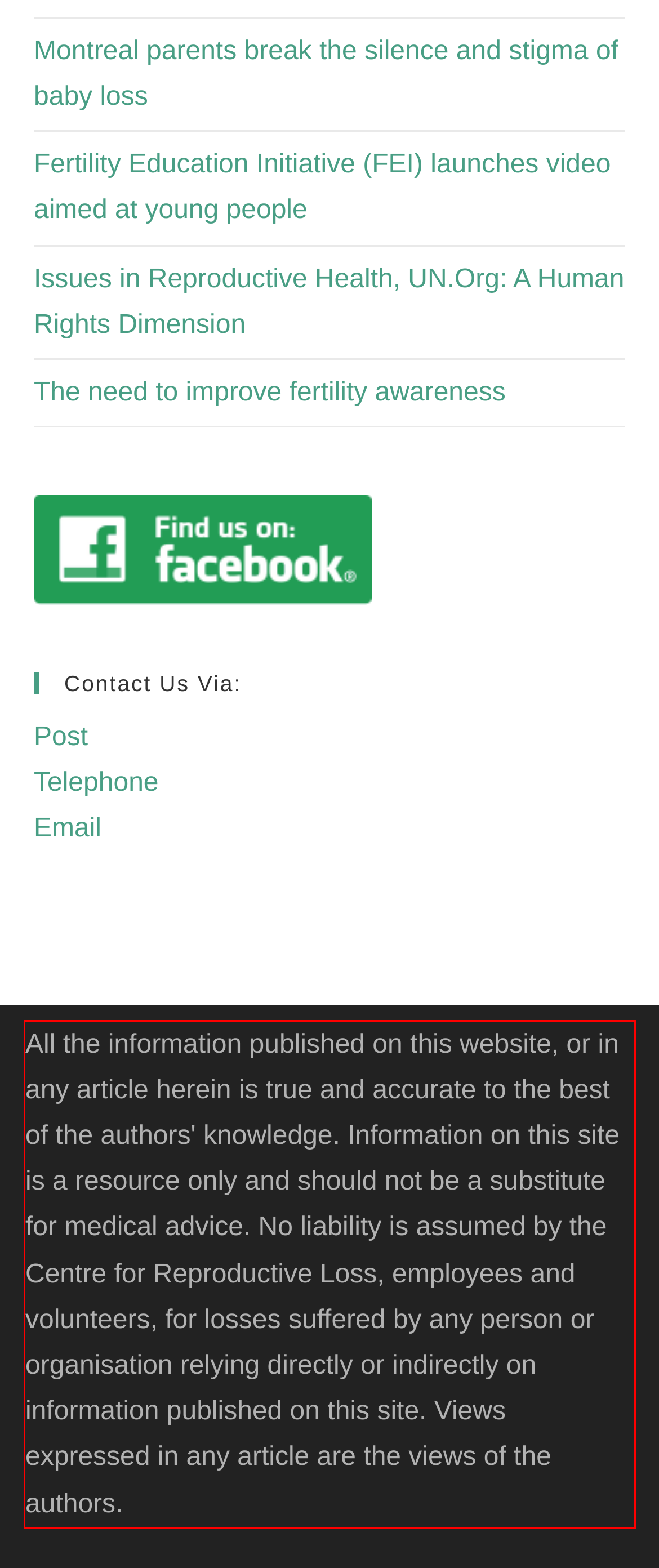View the screenshot of the webpage and identify the UI element surrounded by a red bounding box. Extract the text contained within this red bounding box.

All the information published on this website, or in any article herein is true and accurate to the best of the authors' knowledge. Information on this site is a resource only and should not be a substitute for medical advice. No liability is assumed by the Centre for Reproductive Loss, employees and volunteers, for losses suffered by any person or organisation relying directly or indirectly on information published on this site. Views expressed in any article are the views of the authors.